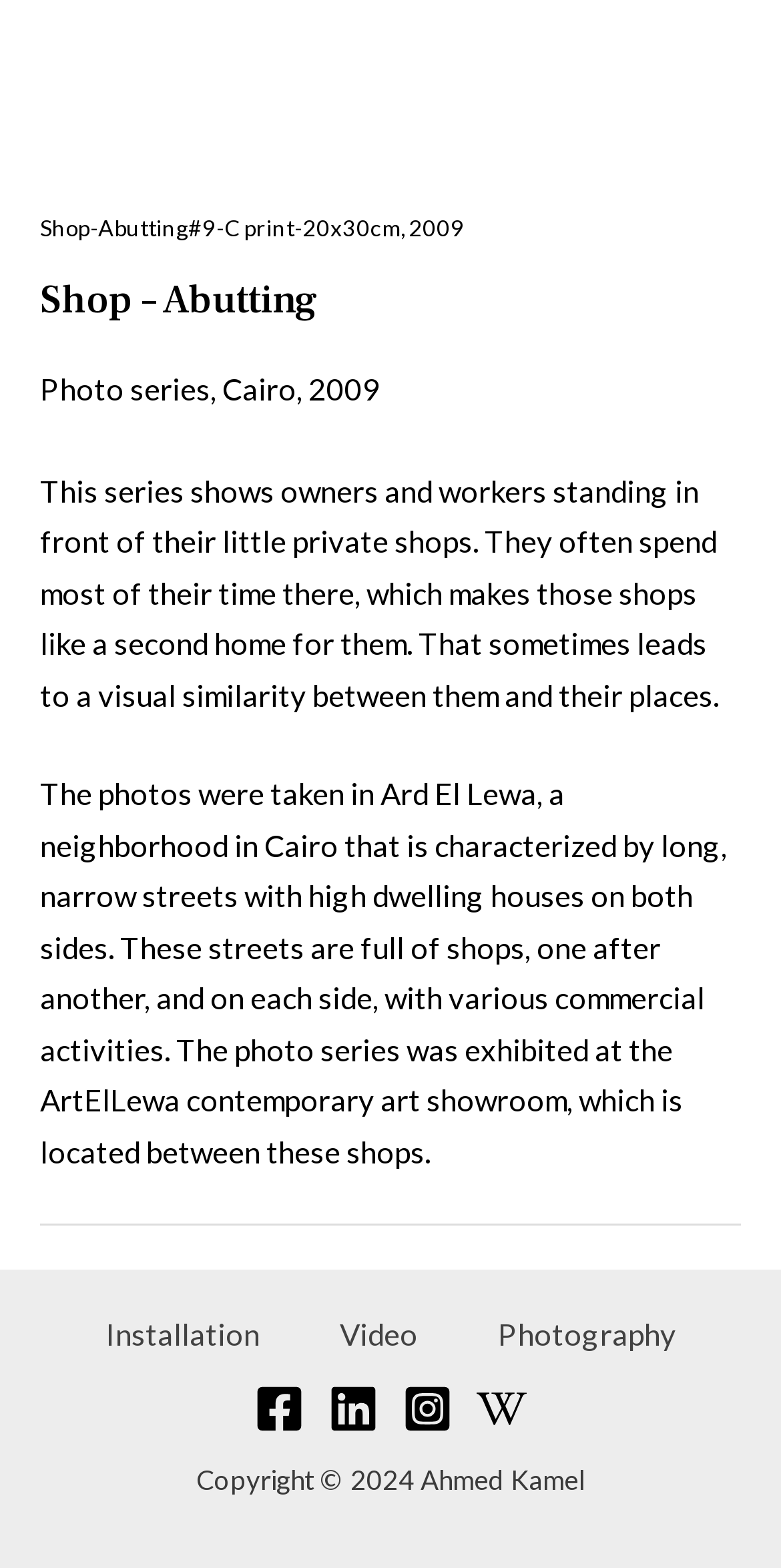What is the neighborhood where the photos were taken?
Please answer the question with as much detail as possible using the screenshot.

The neighborhood where the photos were taken is mentioned in the StaticText element with the text 'The photos were taken in Ard El Lewa, a neighborhood in Cairo that is characterized by long, narrow streets with high dwelling houses on both sides.' which provides the necessary information.